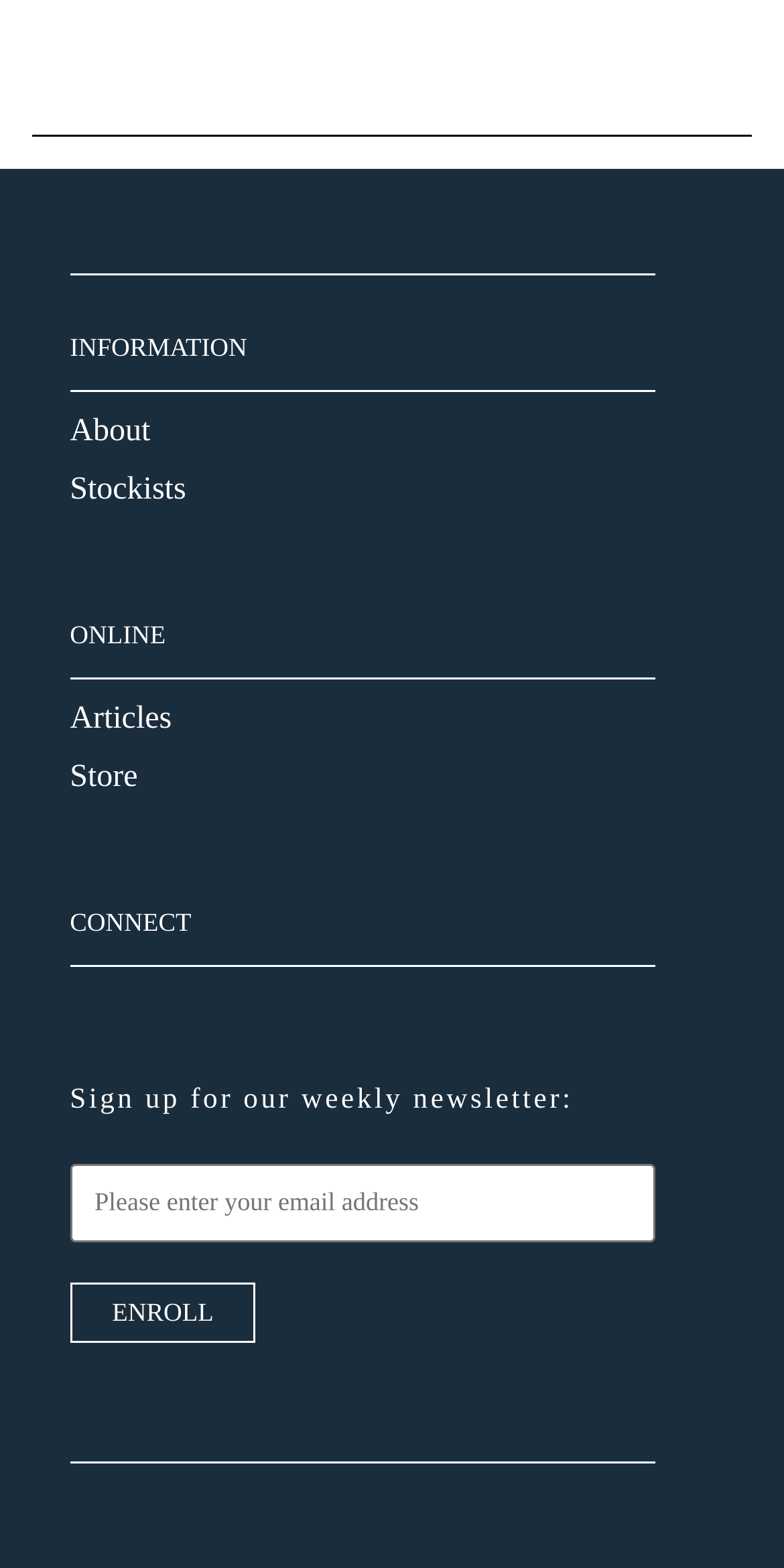Please find the bounding box coordinates in the format (top-left x, top-left y, bottom-right x, bottom-right y) for the given element description. Ensure the coordinates are floating point numbers between 0 and 1. Description: name="subscribe" value="Enroll"

[0.089, 0.819, 0.326, 0.857]